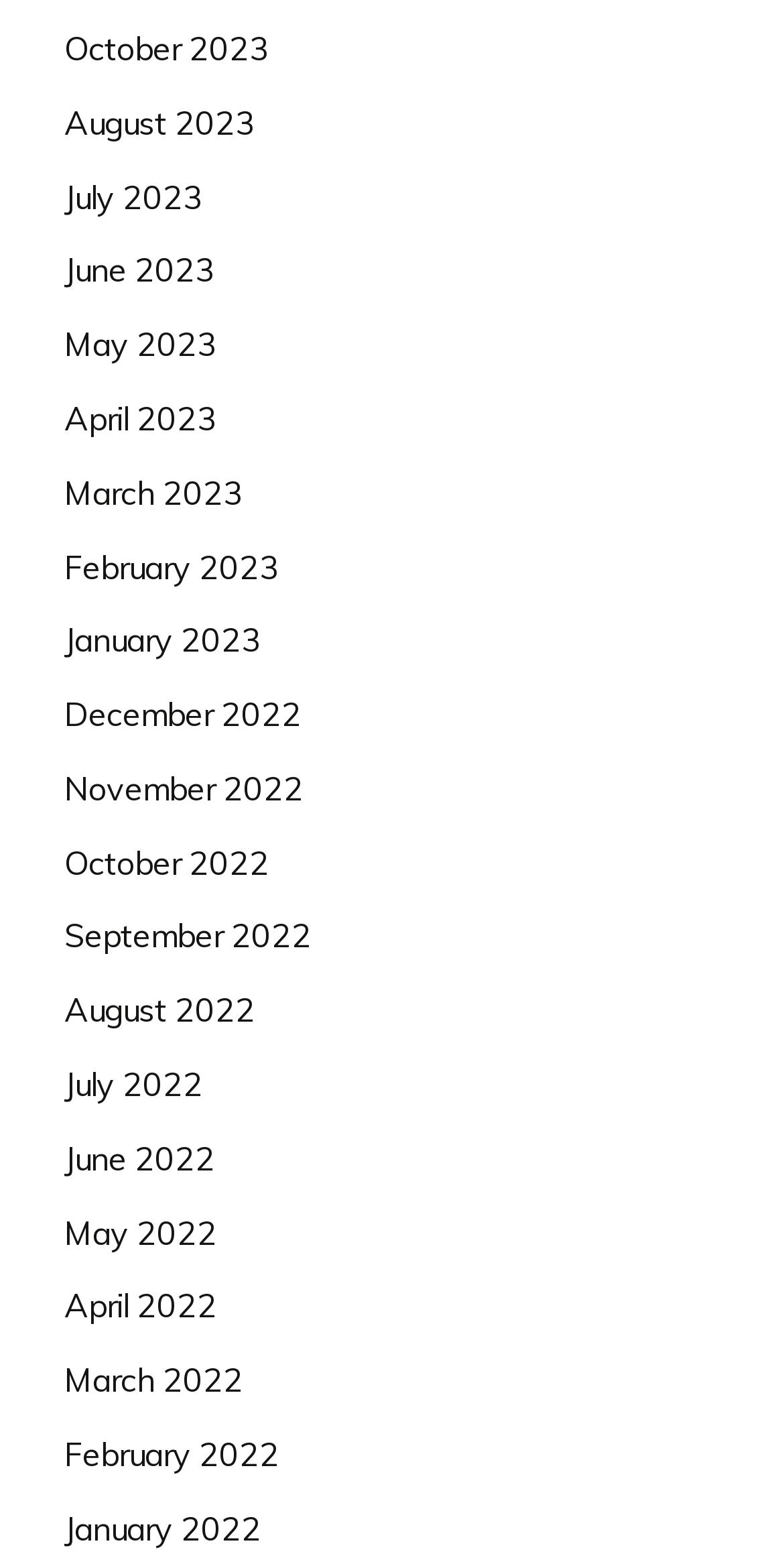Show me the bounding box coordinates of the clickable region to achieve the task as per the instruction: "view October 2023".

[0.082, 0.018, 0.344, 0.044]